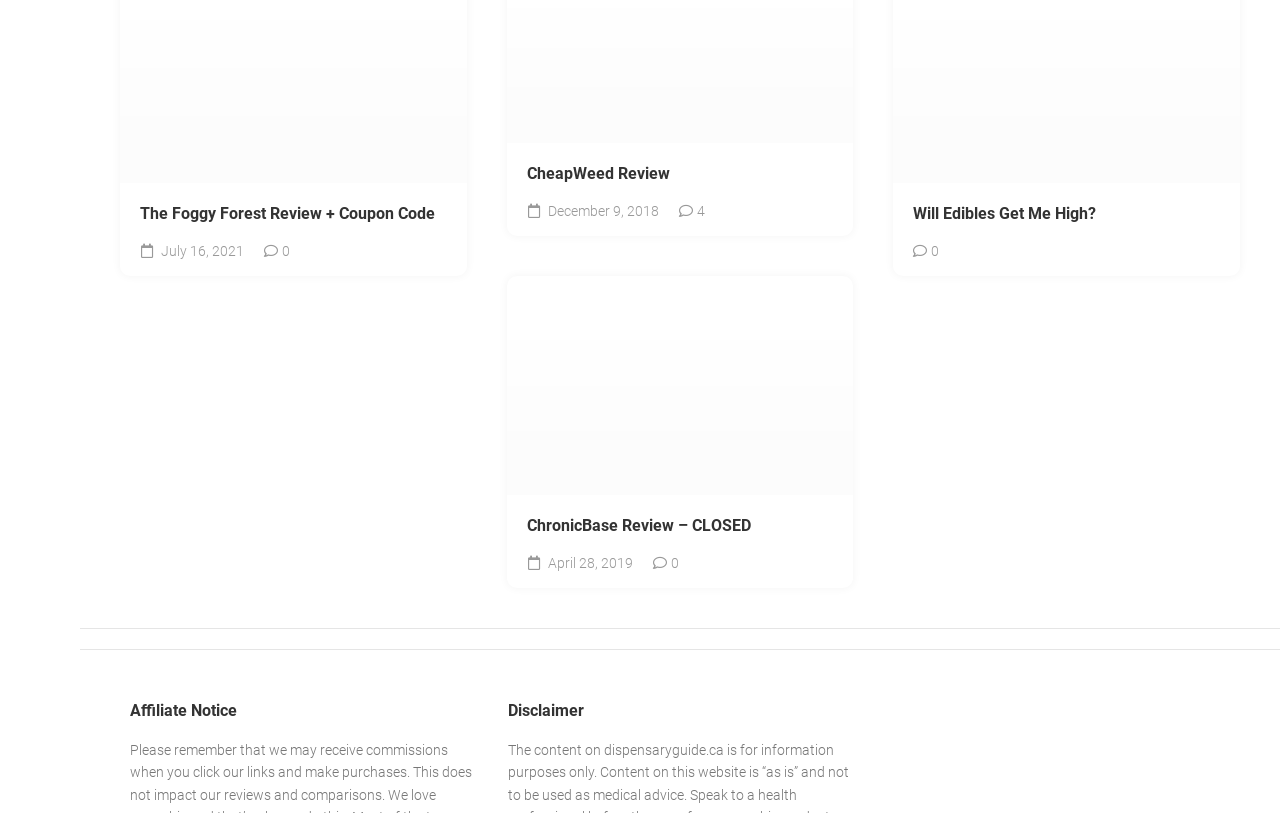Please determine the bounding box coordinates of the section I need to click to accomplish this instruction: "Check the 'Will Edibles Get Me High?' blog post".

[0.713, 0.25, 0.953, 0.278]